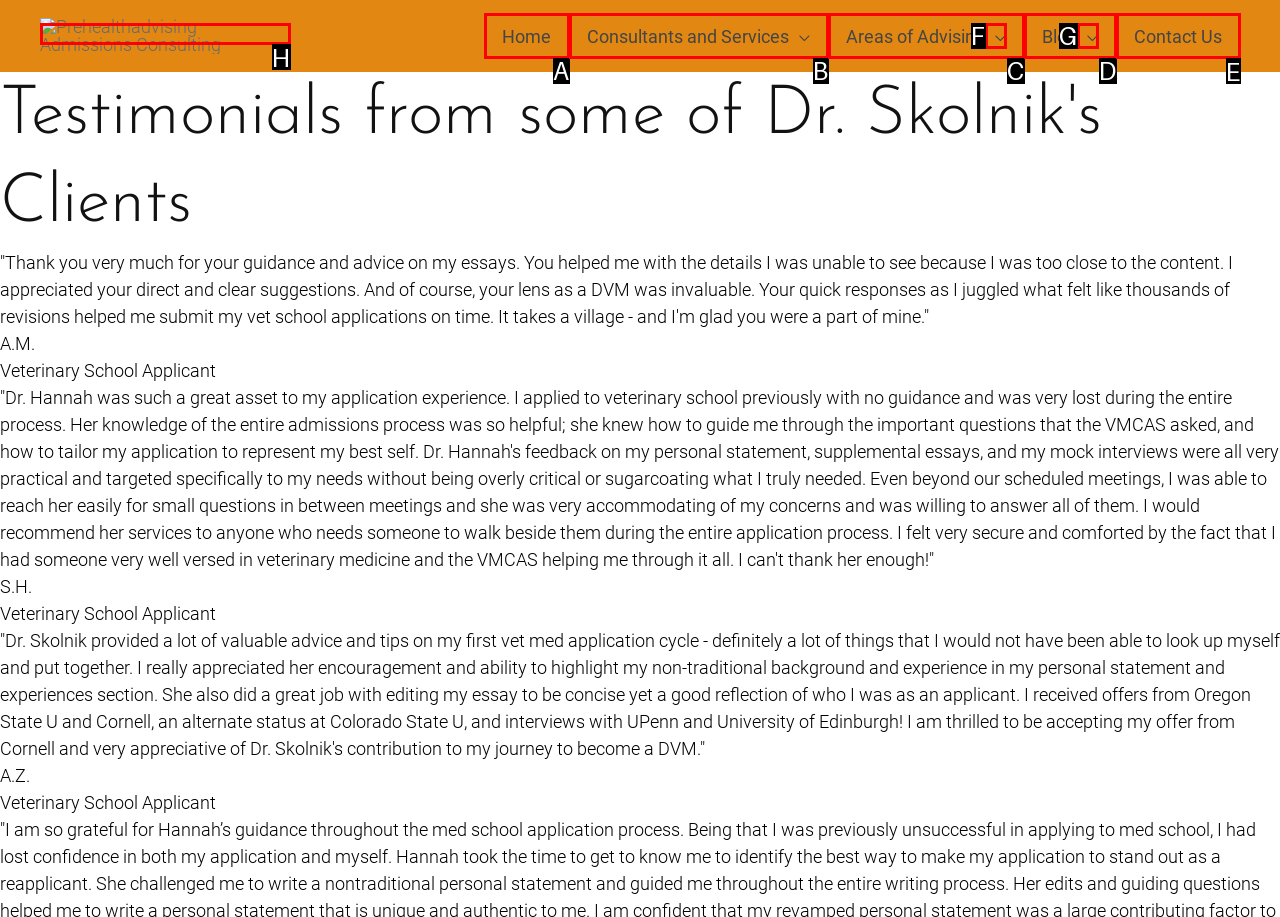Tell me which letter I should select to achieve the following goal: Click on the 'Contact Us' link
Answer with the corresponding letter from the provided options directly.

E